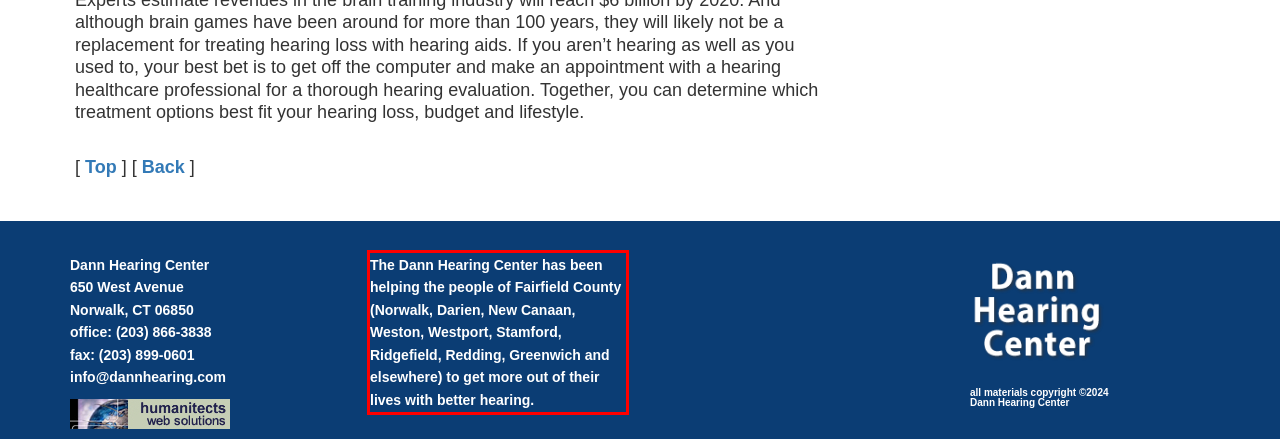Please perform OCR on the text content within the red bounding box that is highlighted in the provided webpage screenshot.

The Dann Hearing Center has been helping the people of Fairfield County (Norwalk, Darien, New Canaan, Weston, Westport, Stamford, Ridgefield, Redding, Greenwich and elsewhere) to get more out of their lives with better hearing.